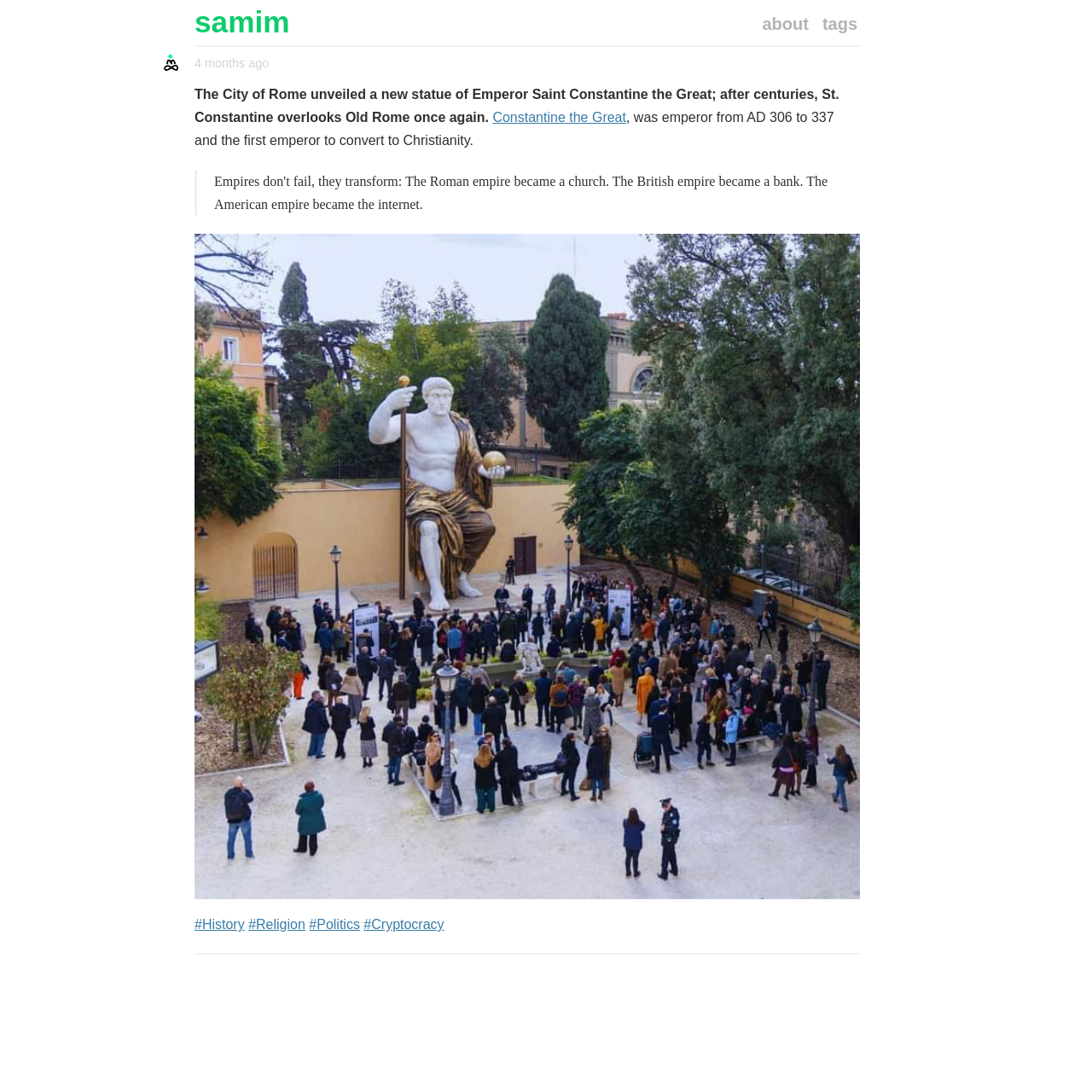Using a single word or phrase, answer the following question: 
What is the main image on the webpage about?

Statue of Emperor Saint Constantine